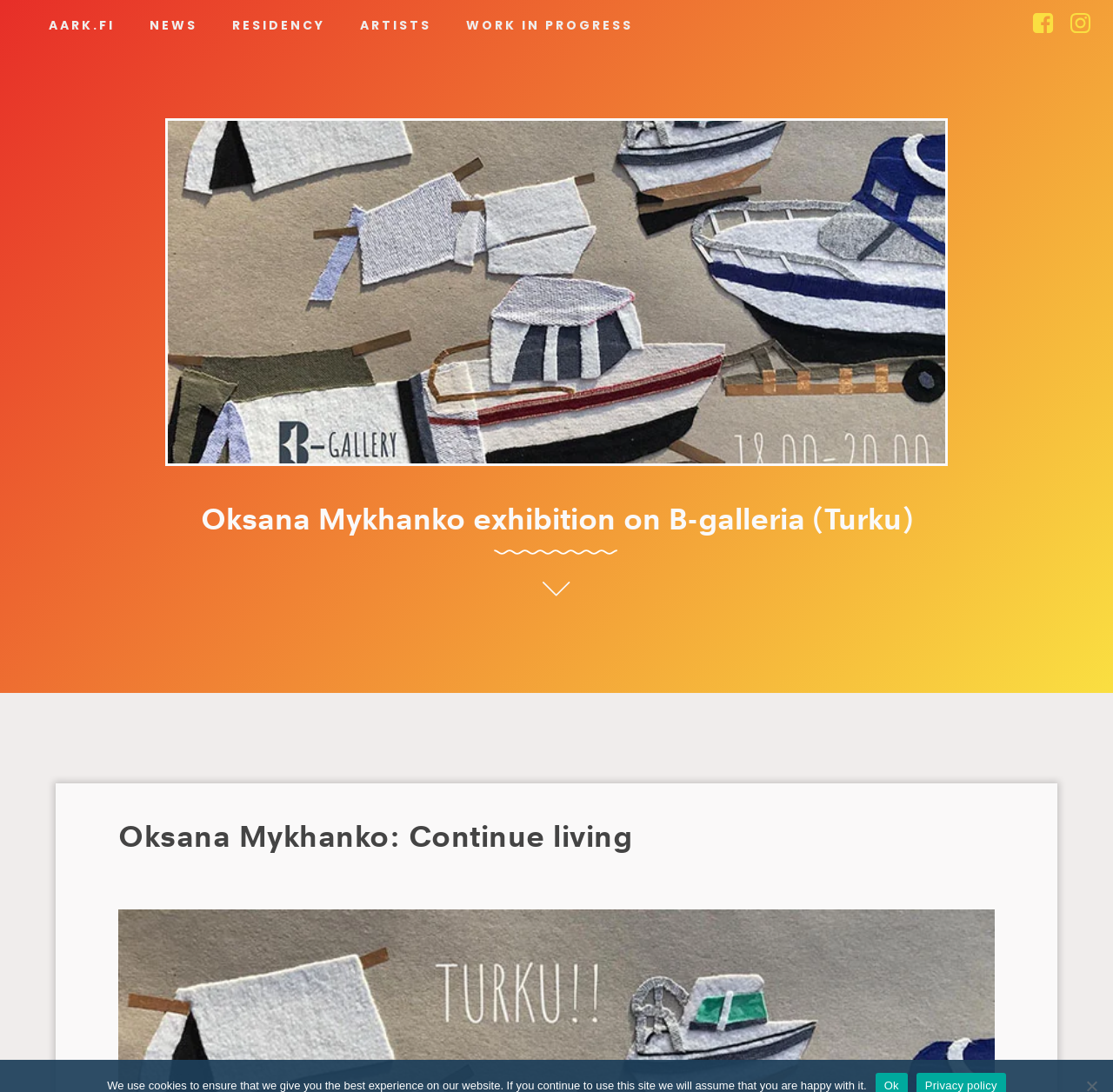Please identify the webpage's heading and generate its text content.

Oksana Mykhanko exhibition on B-galleria (Turku)